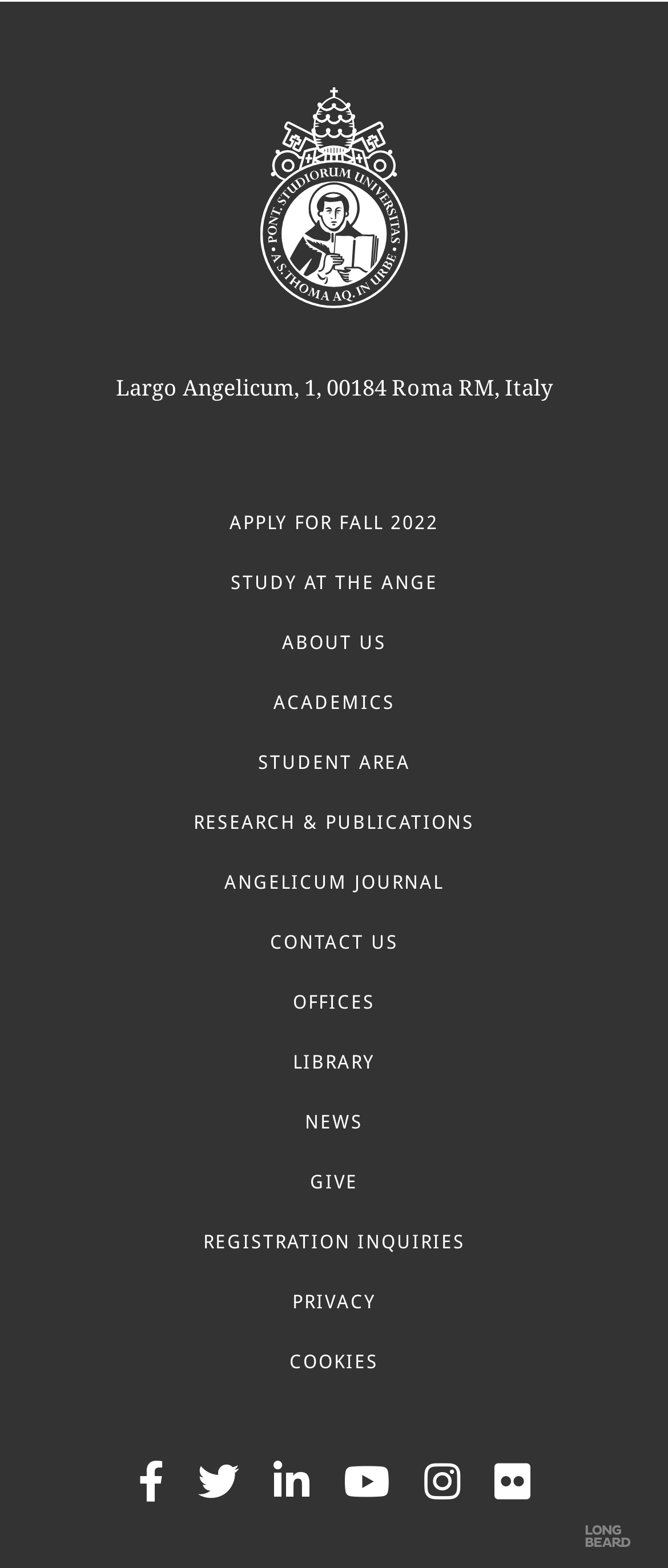Extract the bounding box coordinates of the UI element described by: "Angelicum Journal". The coordinates should include four float numbers ranging from 0 to 1, e.g., [left, top, right, bottom].

[0.336, 0.556, 0.664, 0.575]